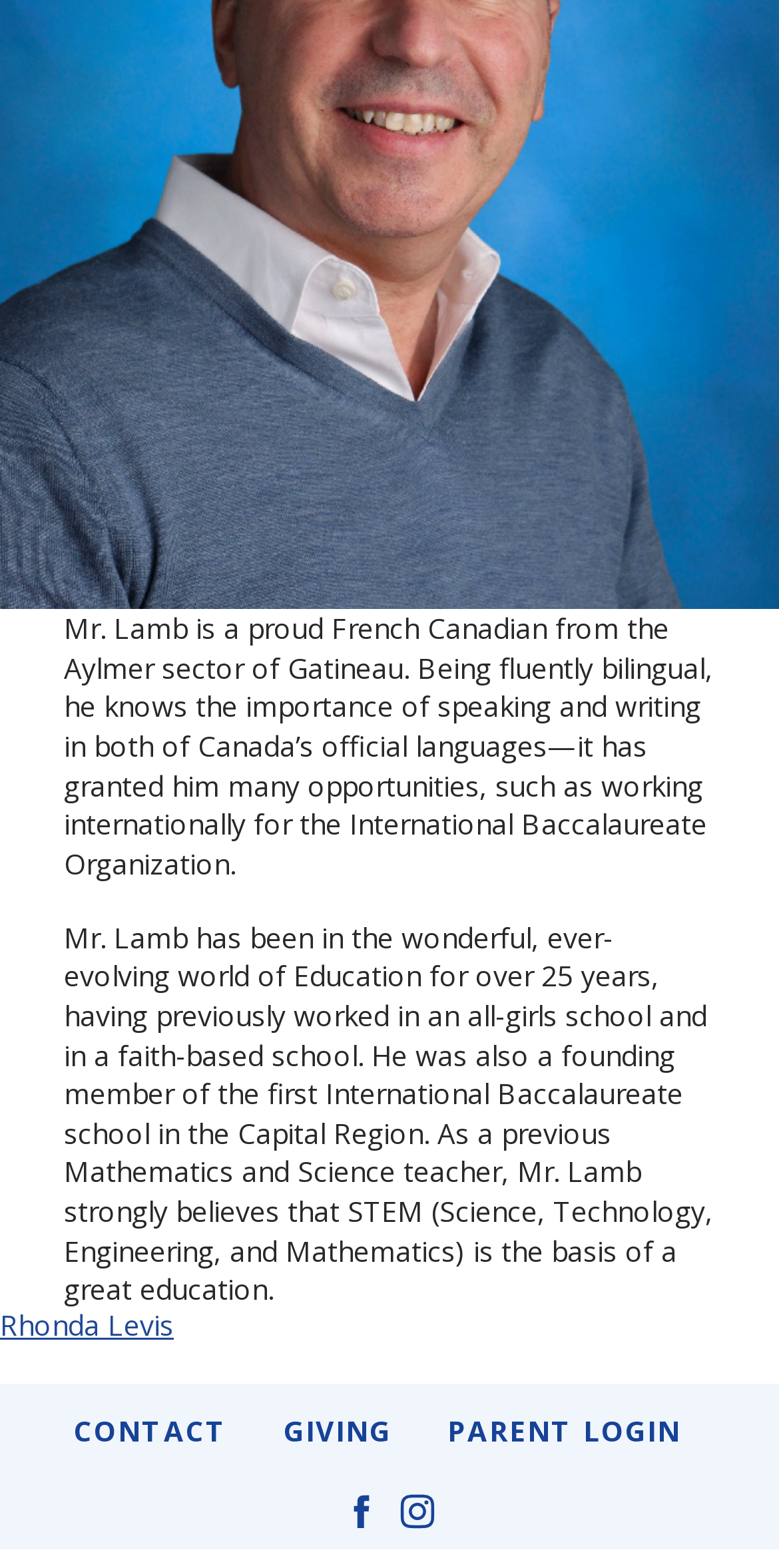Bounding box coordinates are given in the format (top-left x, top-left y, bottom-right x, bottom-right y). All values should be floating point numbers between 0 and 1. Provide the bounding box coordinate for the UI element described as: Rhonda Levis

[0.0, 0.832, 0.223, 0.857]